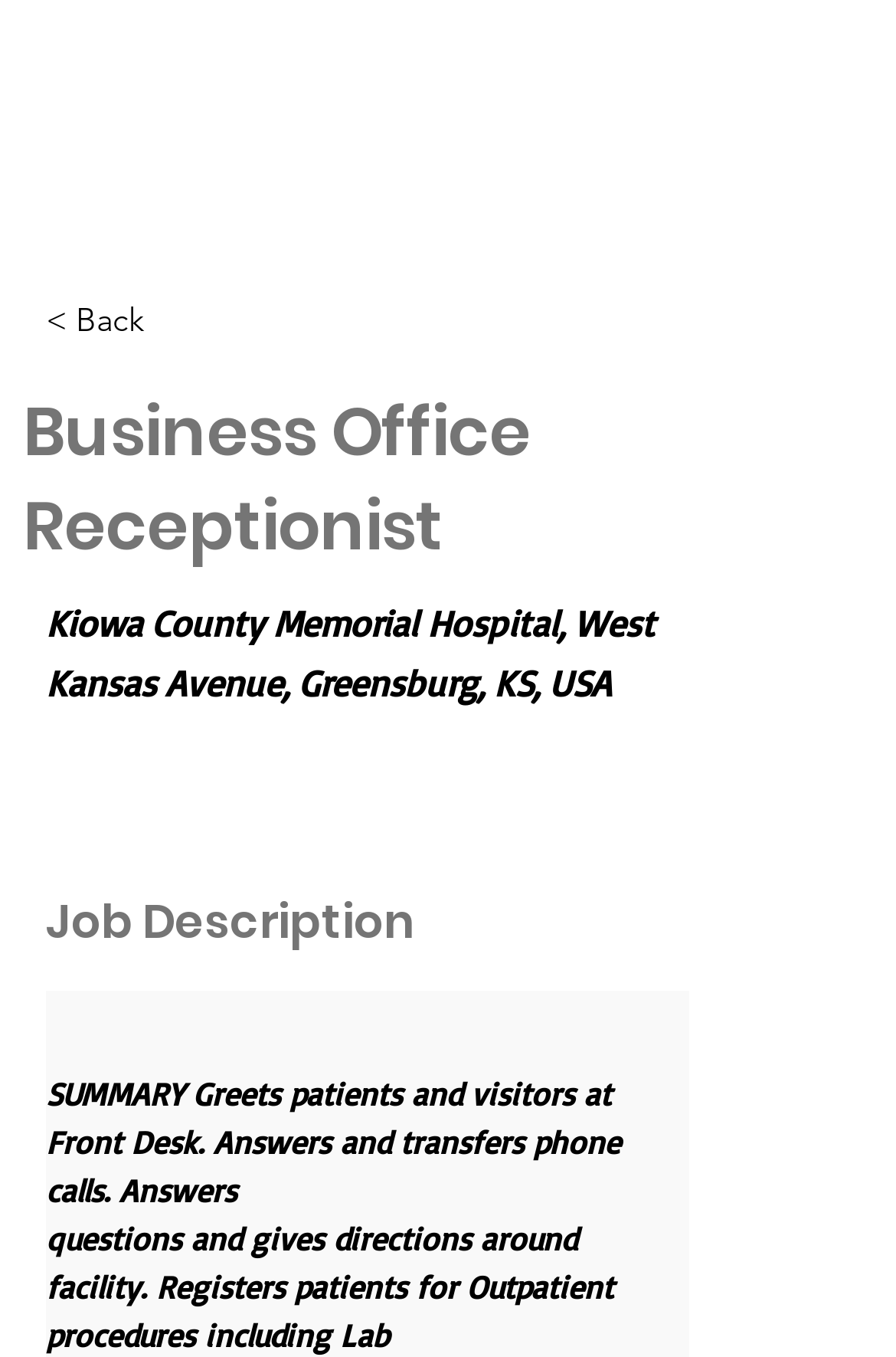What is the location of Kiowa County Memorial Hospital?
We need a detailed and meticulous answer to the question.

I found the location of Kiowa County Memorial Hospital by looking at the StaticText element that contains the address, which is 'Kiowa County Memorial Hospital, West Kansas Avenue, Greensburg, KS, USA'.